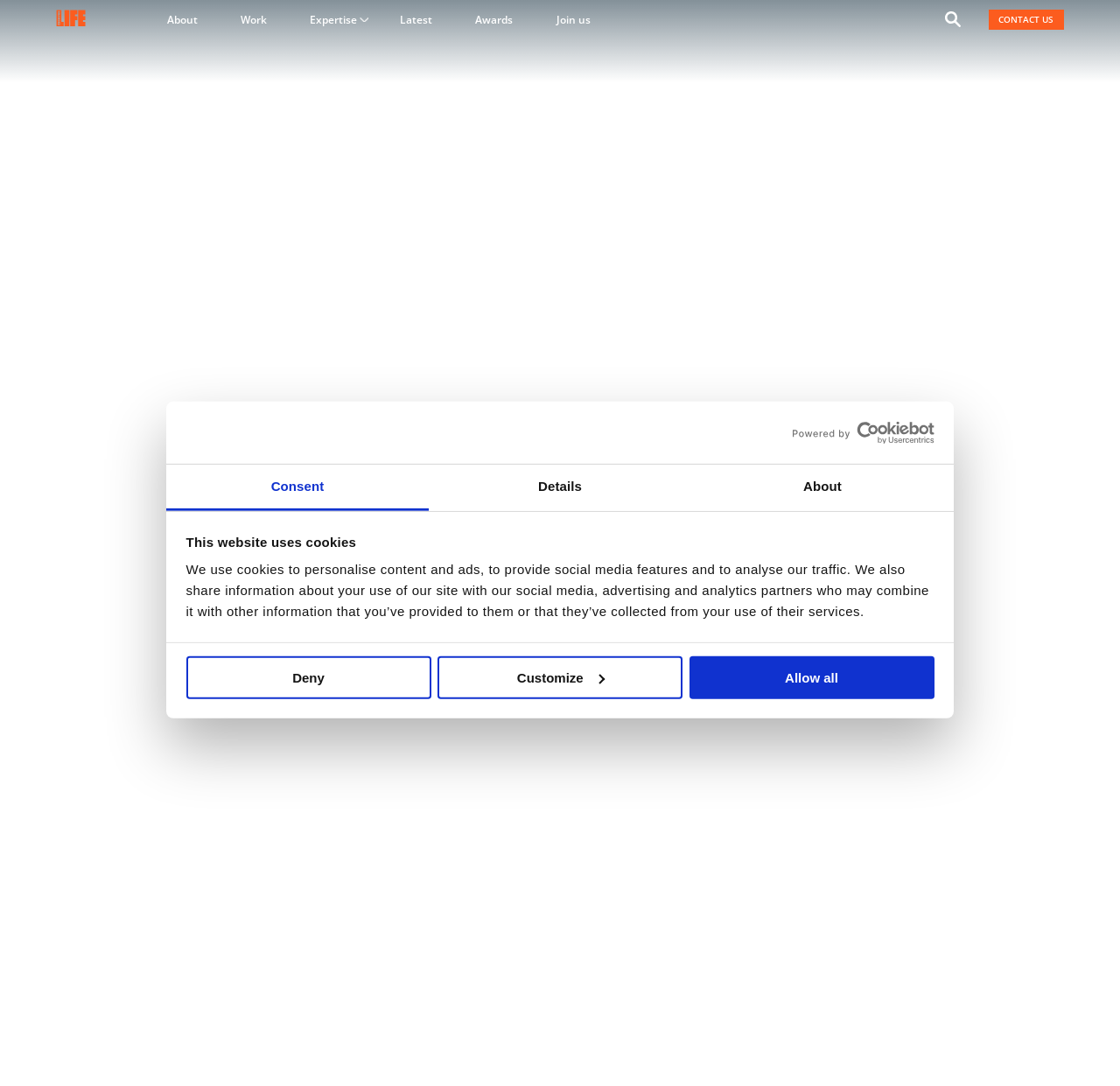Identify the bounding box coordinates for the element you need to click to achieve the following task: "Click the 'this piece' link". Provide the bounding box coordinates as four float numbers between 0 and 1, in the form [left, top, right, bottom].

[0.723, 0.532, 0.766, 0.546]